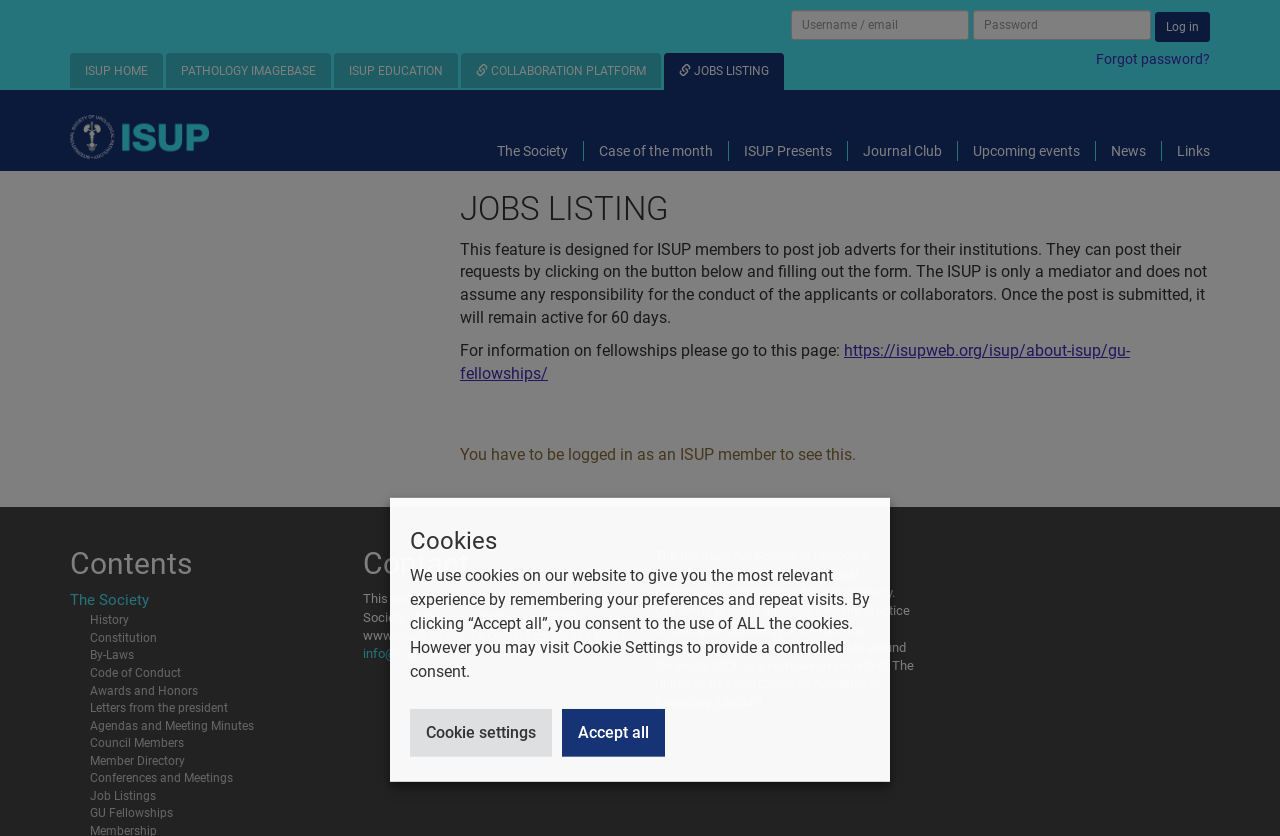Answer the question in one word or a short phrase:
What is the purpose of this webpage?

Job listing